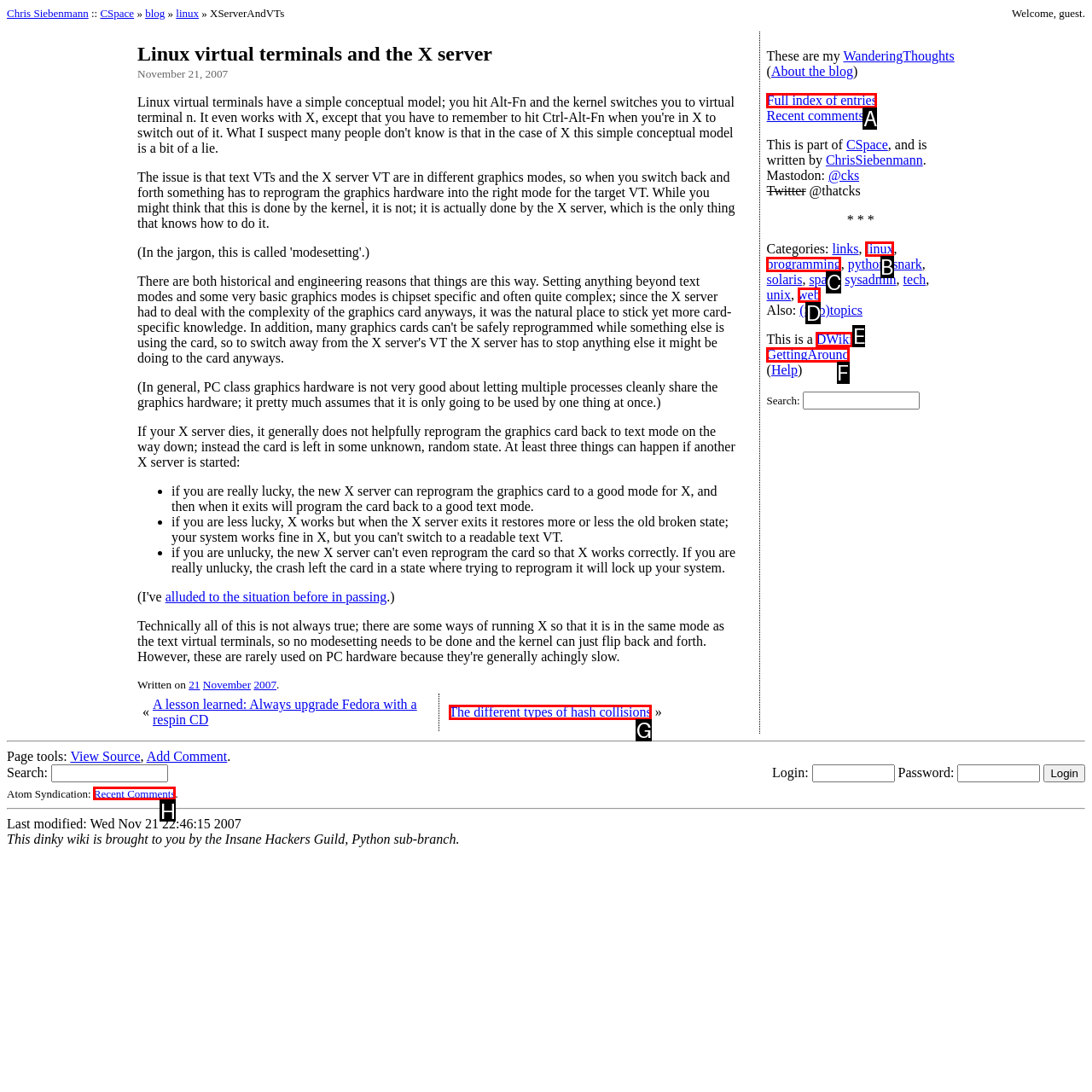Tell me the letter of the HTML element that best matches the description: Recent Comments from the provided options.

H